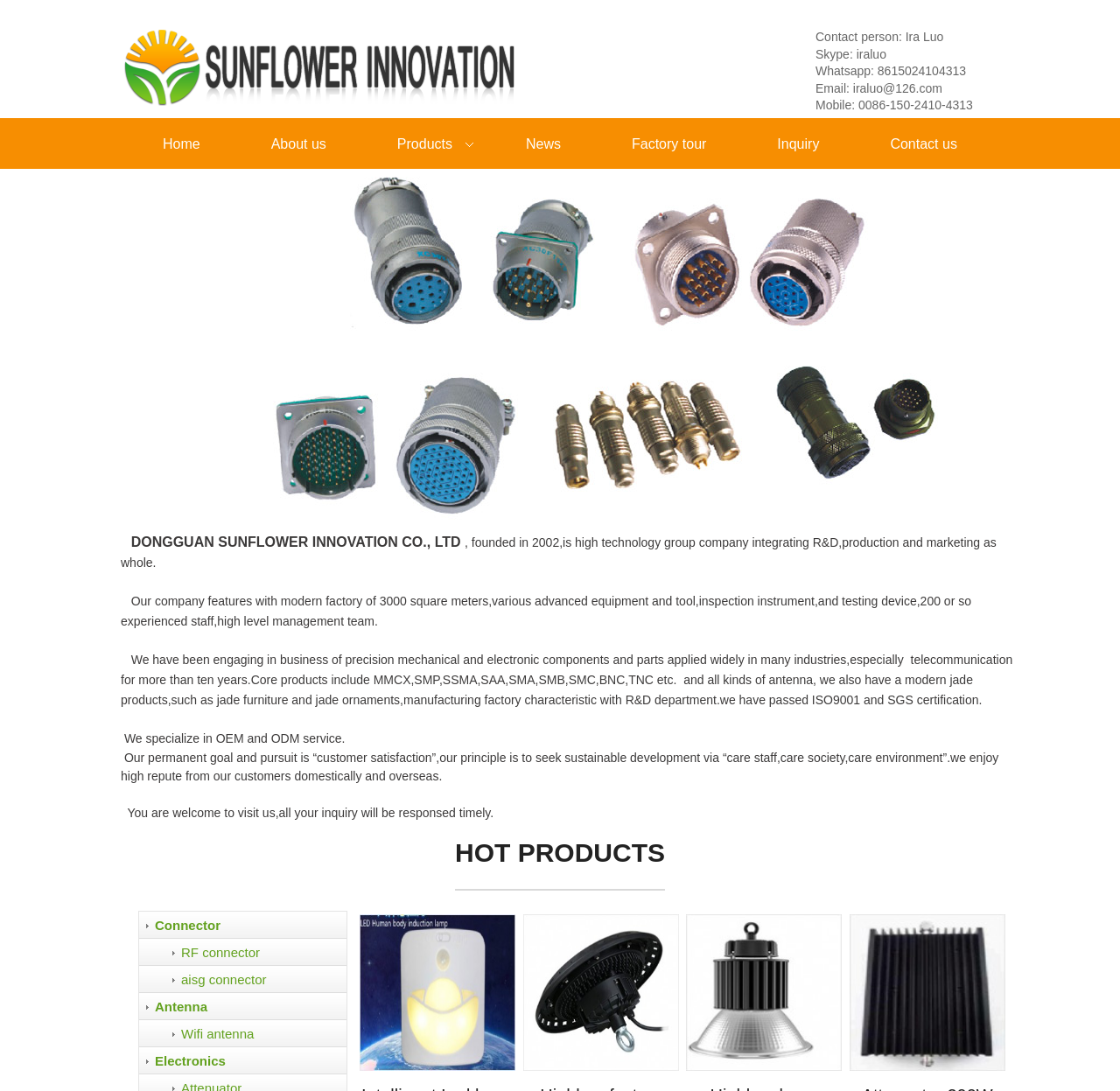What is the type of lamp shown in the product image?
Please answer the question with as much detail as possible using the screenshot.

The type of lamp shown in the product image is obtained from the link element that says 'Intelligent Led lamp' and is accompanied by an image of the product.